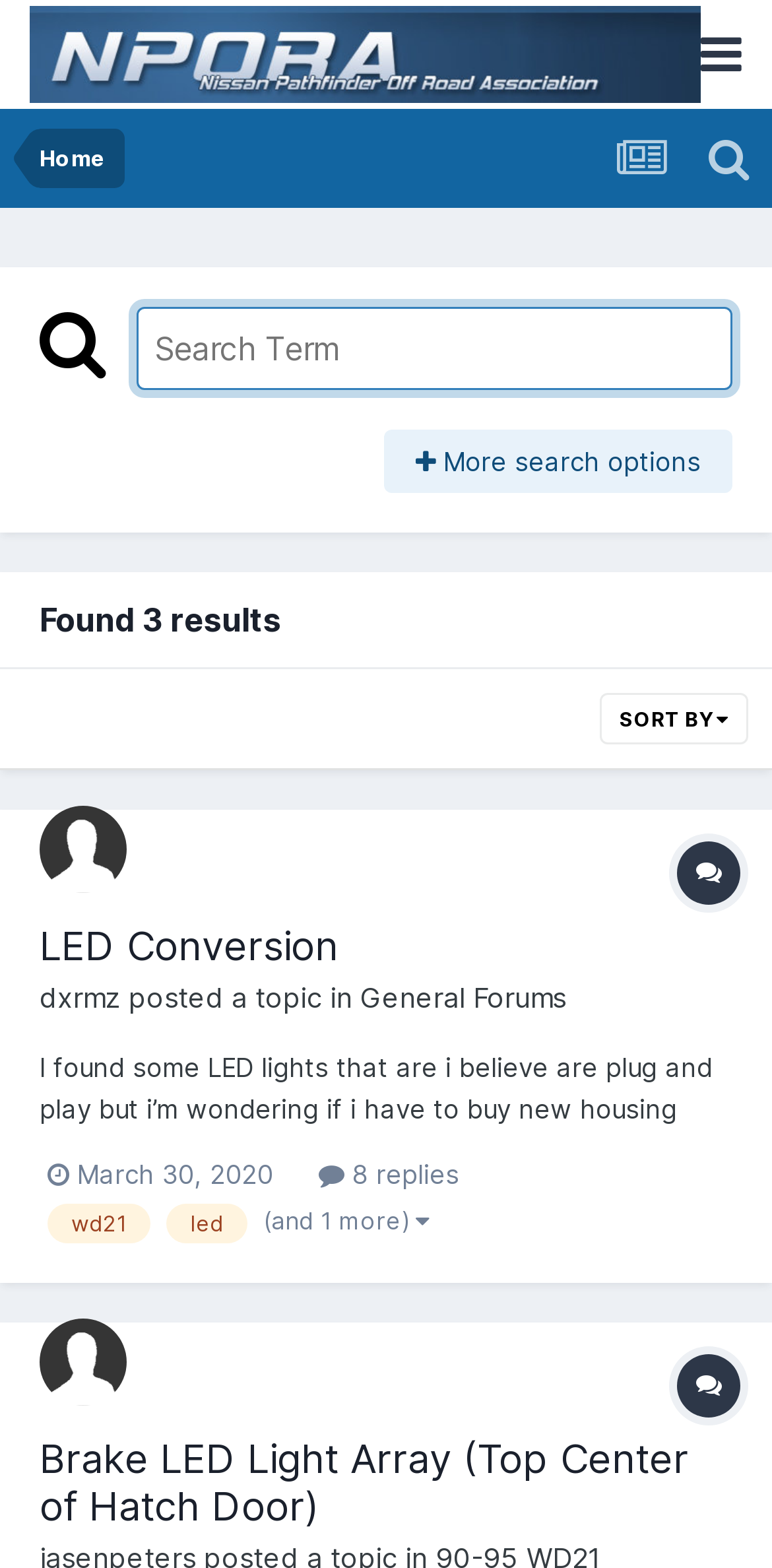Provide the bounding box coordinates for the specified HTML element described in this description: "dxrmz". The coordinates should be four float numbers ranging from 0 to 1, in the format [left, top, right, bottom].

[0.051, 0.626, 0.156, 0.647]